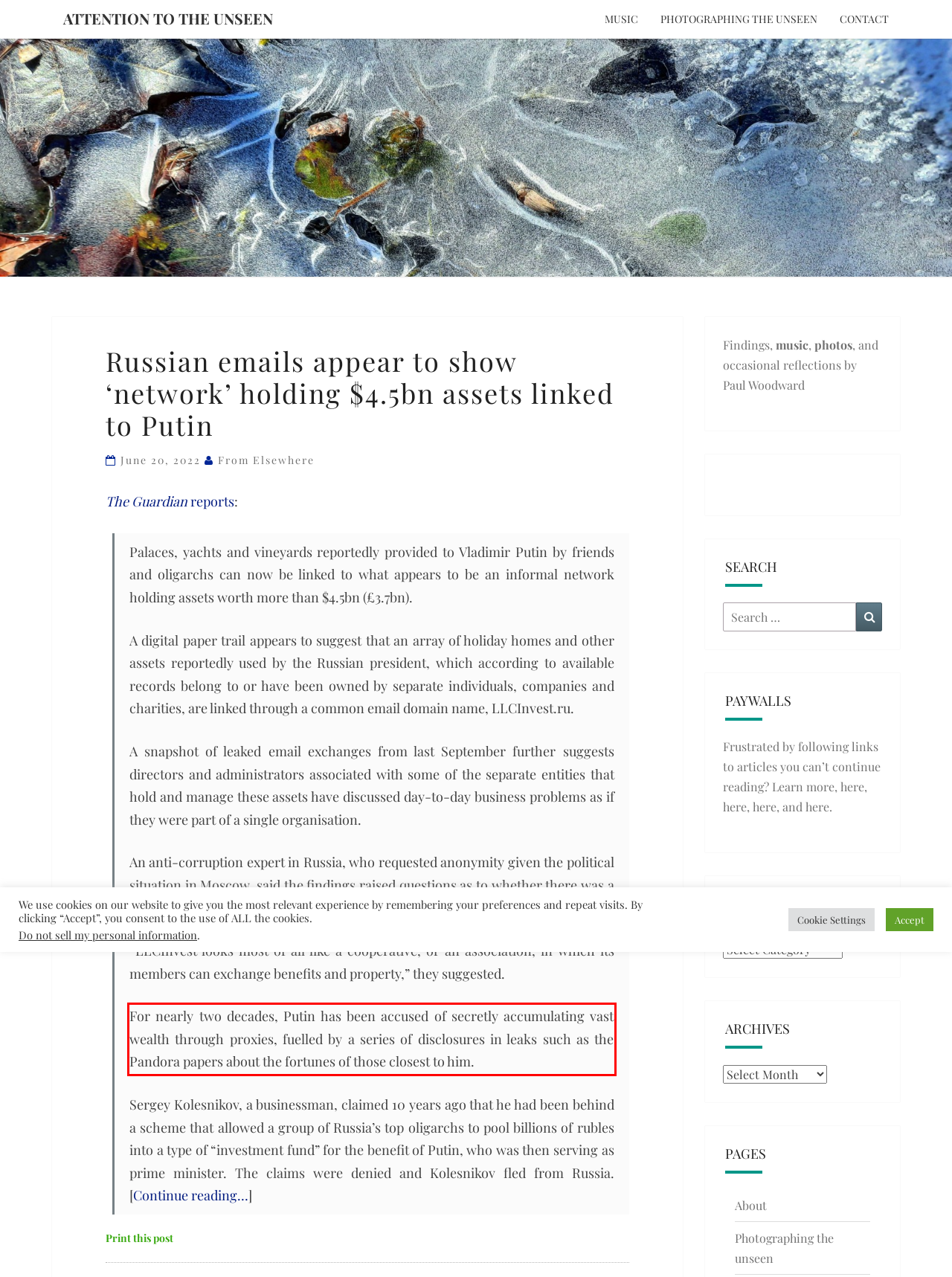Identify the text inside the red bounding box on the provided webpage screenshot by performing OCR.

For nearly two decades, Putin has been accused of secretly accumulating vast wealth through proxies, fuelled by a series of disclosures in leaks such as the Pandora papers about the fortunes of those closest to him.